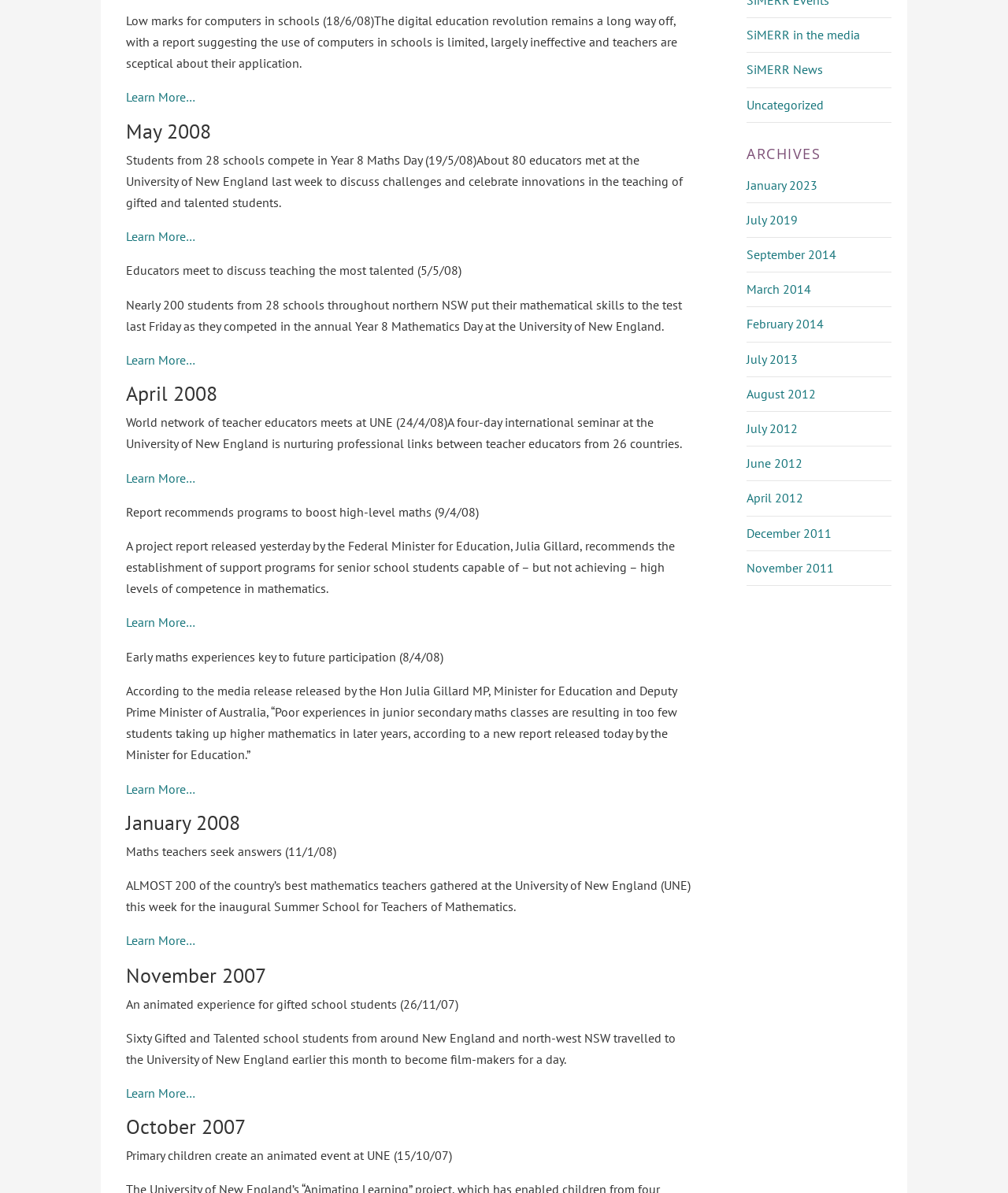Determine the bounding box coordinates in the format (top-left x, top-left y, bottom-right x, bottom-right y). Ensure all values are floating point numbers between 0 and 1. Identify the bounding box of the UI element described by: April 2012

[0.741, 0.411, 0.797, 0.424]